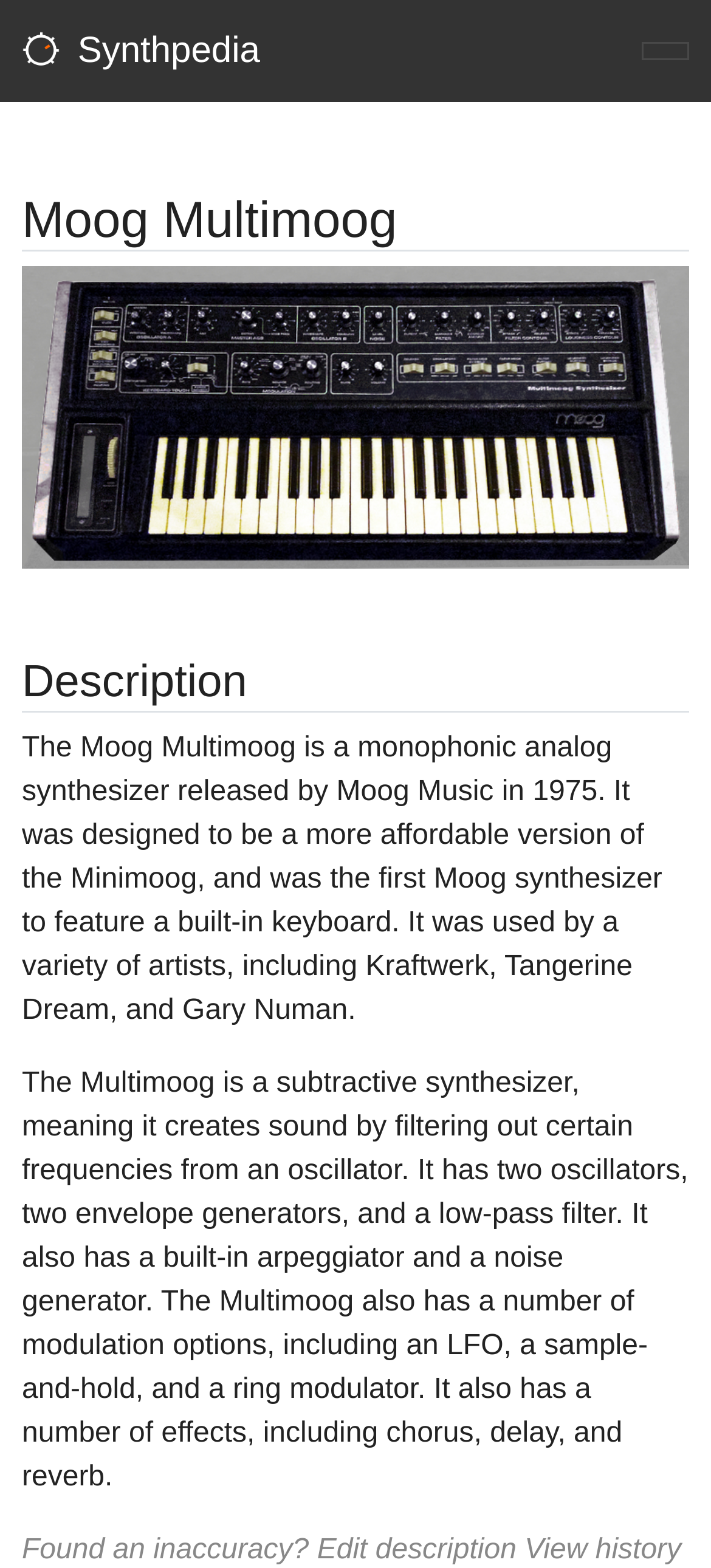Using the format (top-left x, top-left y, bottom-right x, bottom-right y), provide the bounding box coordinates for the described UI element. All values should be floating point numbers between 0 and 1: Toggle navigation

[0.903, 0.027, 0.969, 0.038]